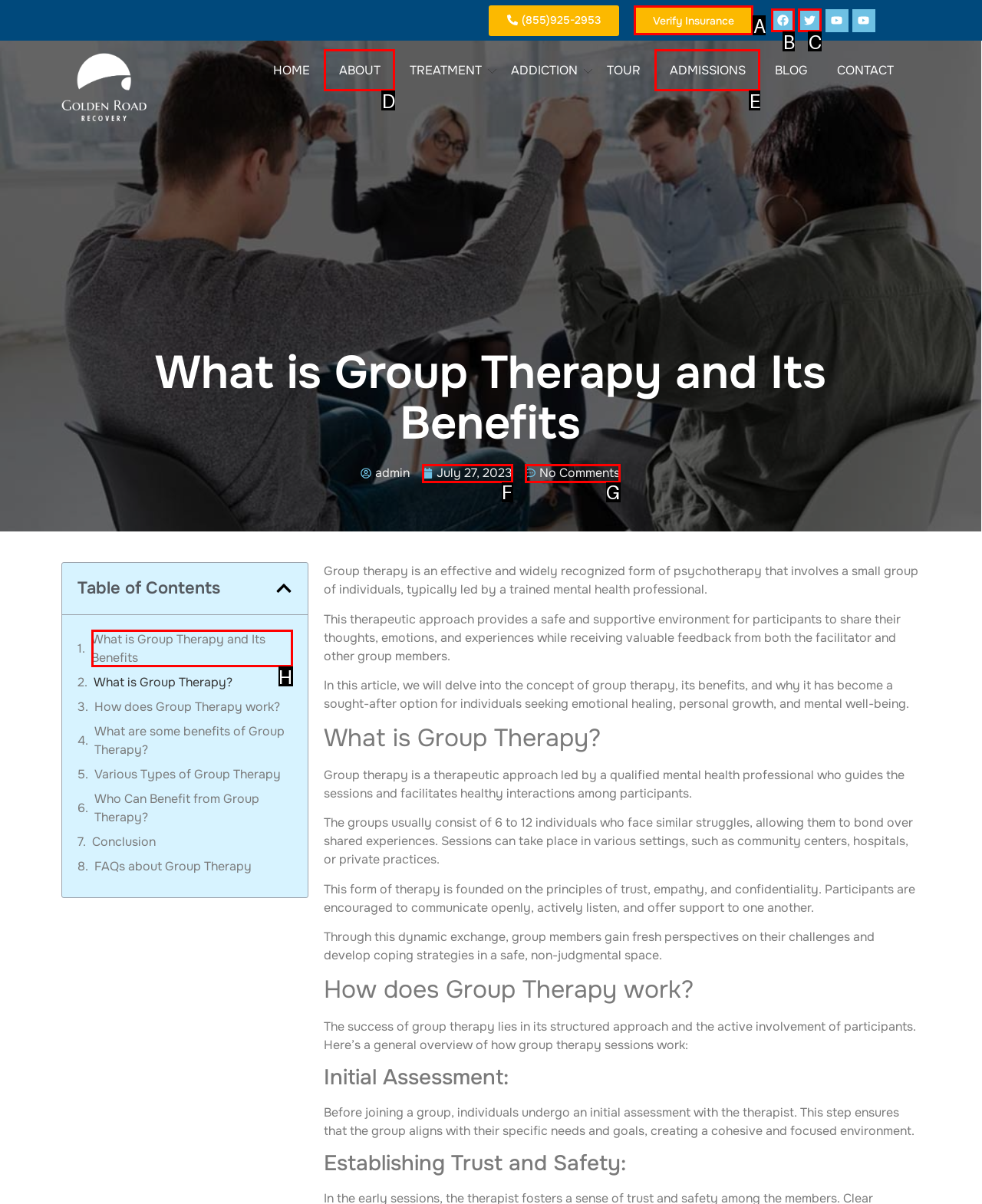Tell me the correct option to click for this task: Click the 'Verify Insurance' link
Write down the option's letter from the given choices.

A